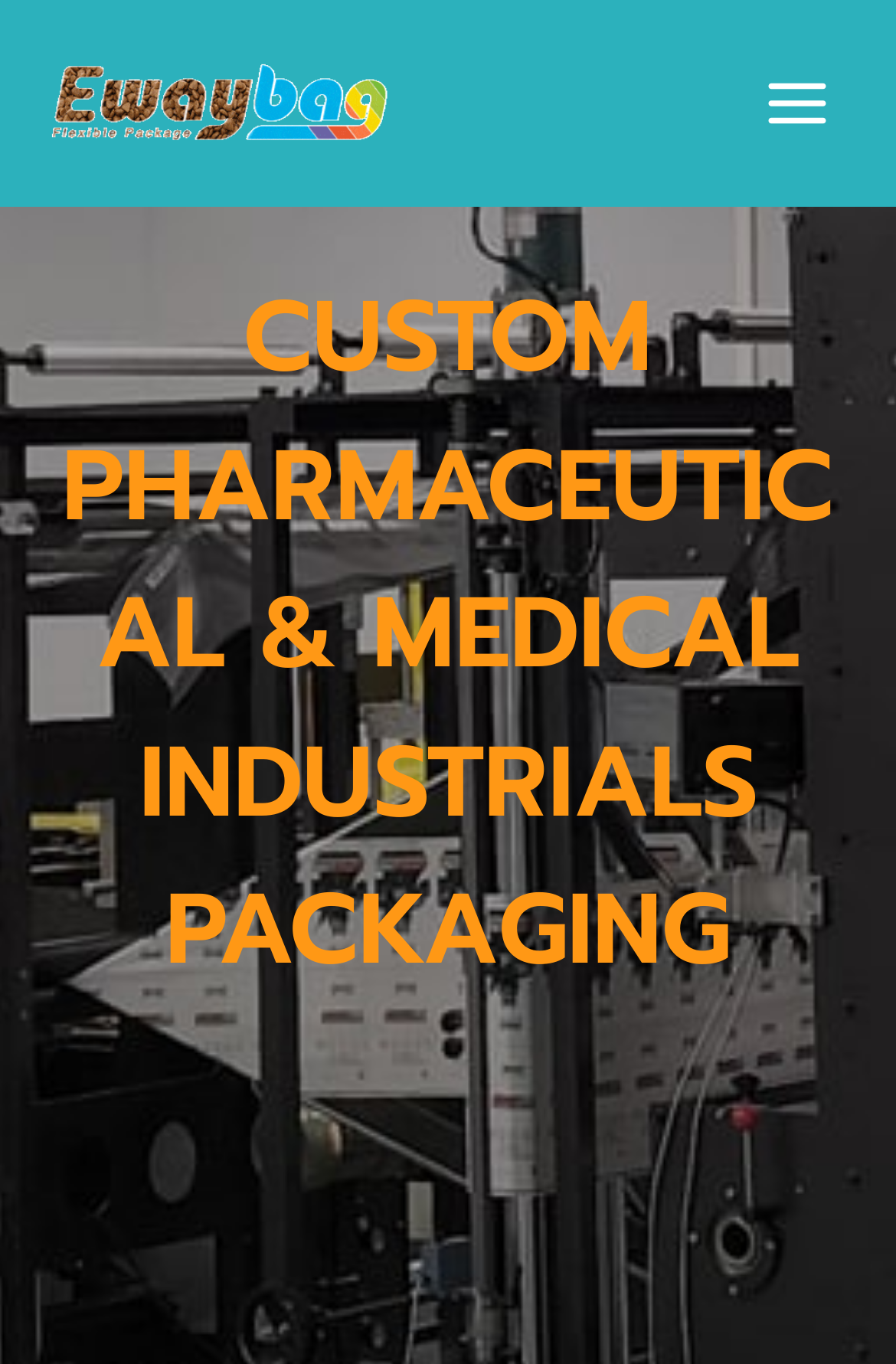What is the main heading displayed on the webpage? Please provide the text.

CUSTOM PHARMACEUTICAL & MEDICAL INDUSTRIALS PACKAGING